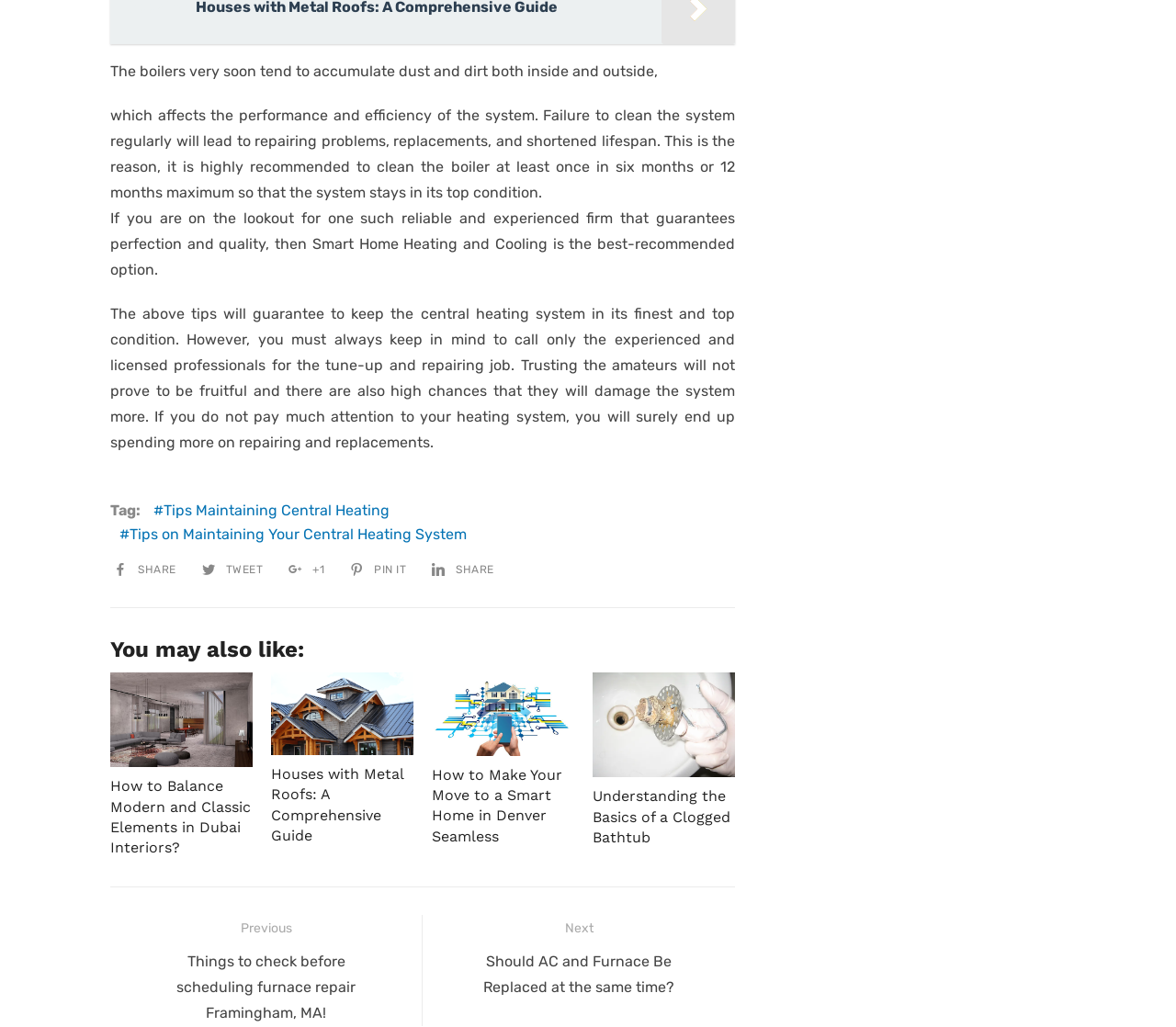Please determine the bounding box coordinates of the section I need to click to accomplish this instruction: "View the previous post".

[0.109, 0.891, 0.343, 0.999]